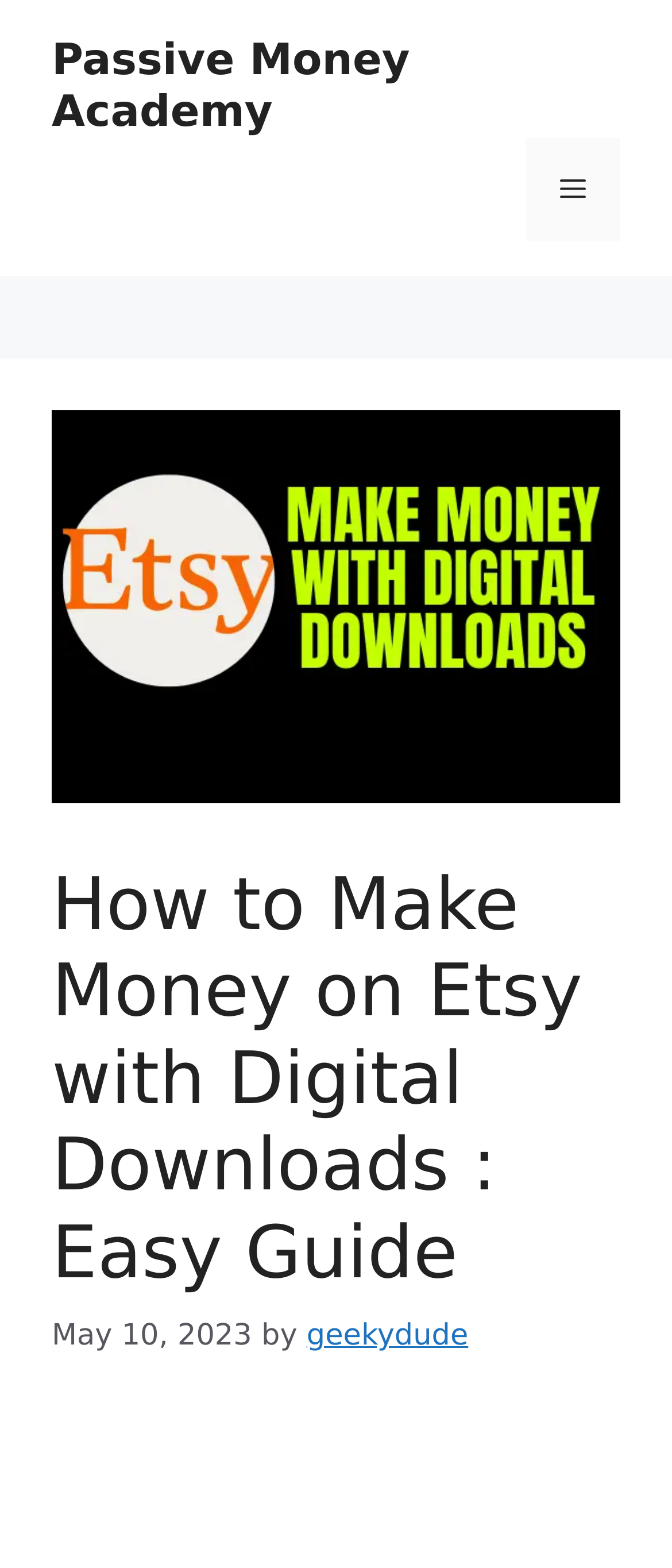Find the bounding box coordinates for the HTML element described as: "Working papers". The coordinates should consist of four float values between 0 and 1, i.e., [left, top, right, bottom].

None